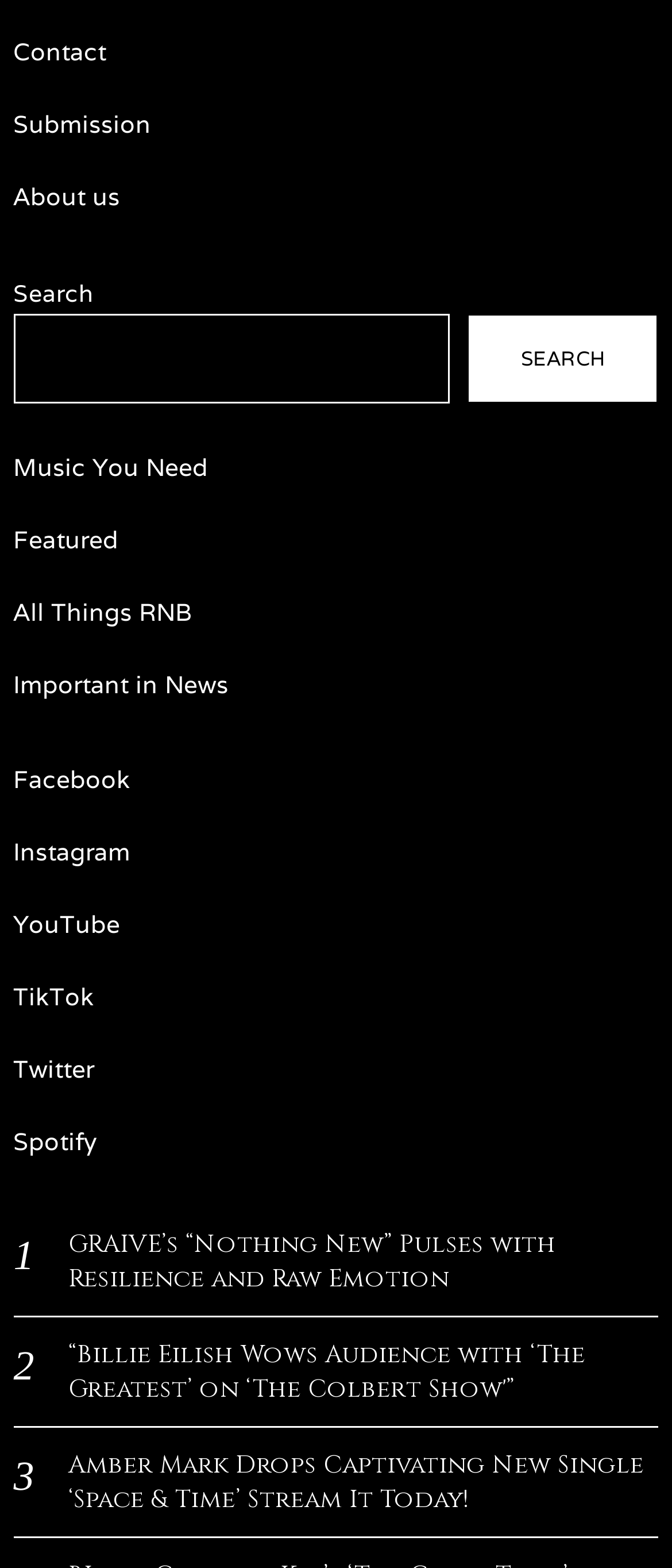Find the bounding box coordinates for the area you need to click to carry out the instruction: "read the article GRAIVE’s “Nothing New” Pulses with Resilience and Raw Emotion". The coordinates should be four float numbers between 0 and 1, indicated as [left, top, right, bottom].

[0.102, 0.783, 0.828, 0.826]